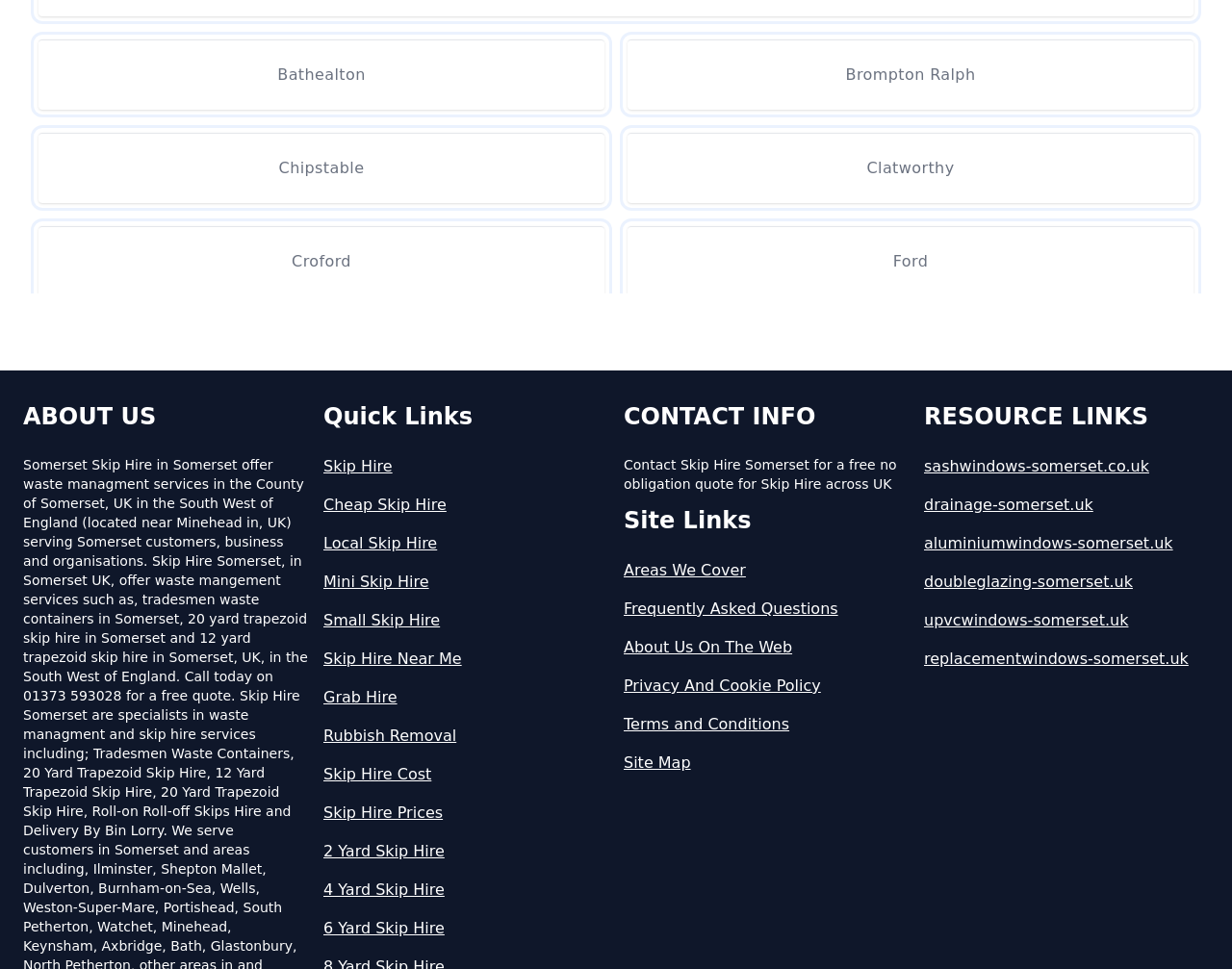What is the main service offered by this website?
Answer the question with a detailed explanation, including all necessary information.

Based on the links and headings on the webpage, it appears that the main service offered by this website is skip hire, with various options such as cheap skip hire, local skip hire, and mini skip hire.